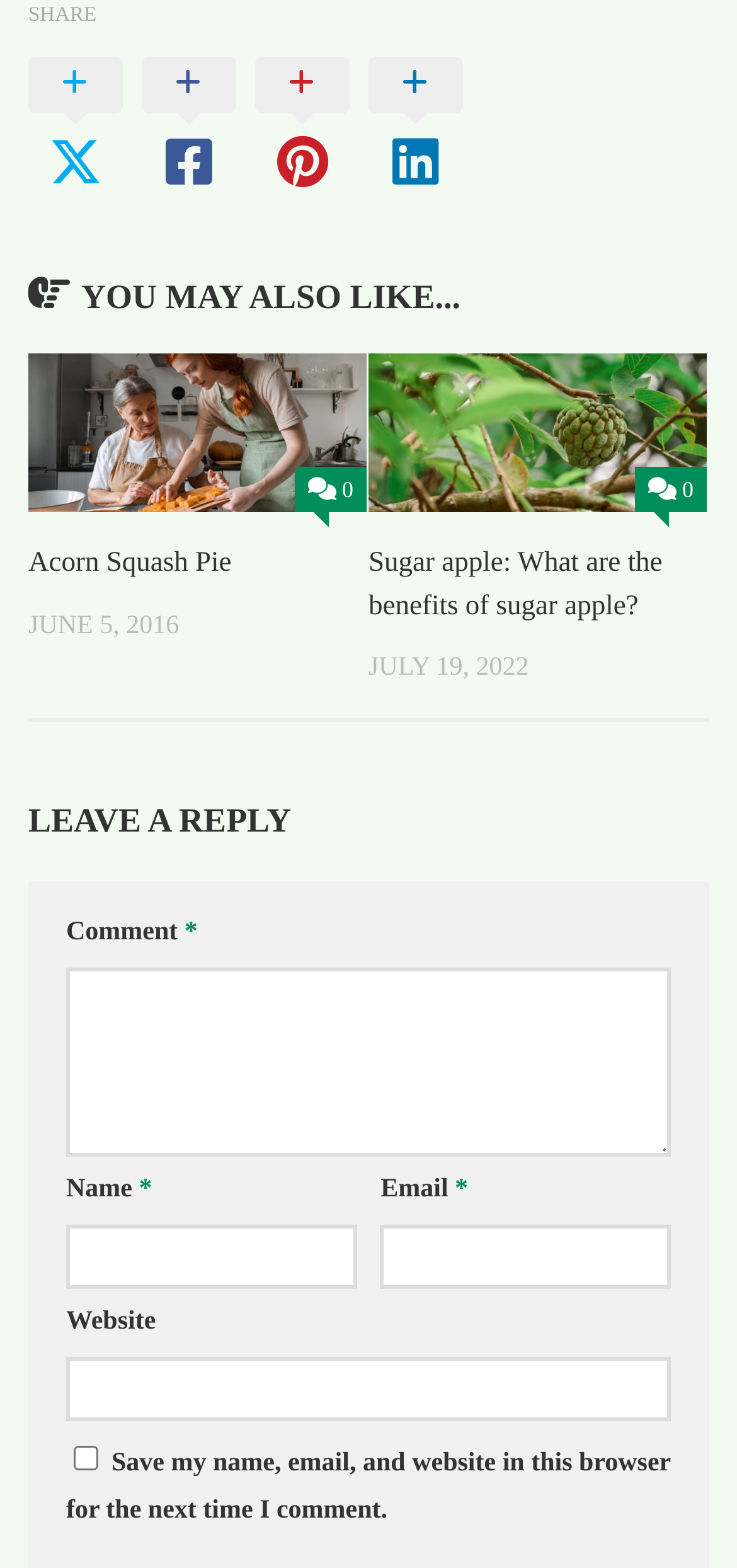Look at the image and answer the question in detail:
How many input fields are required for commenting?

I analyzed the input fields for commenting, which are [289], [291], and [293]. All three fields are marked as 'required: True', indicating that they must be filled in to submit a comment. Therefore, there are 3 required input fields for commenting.